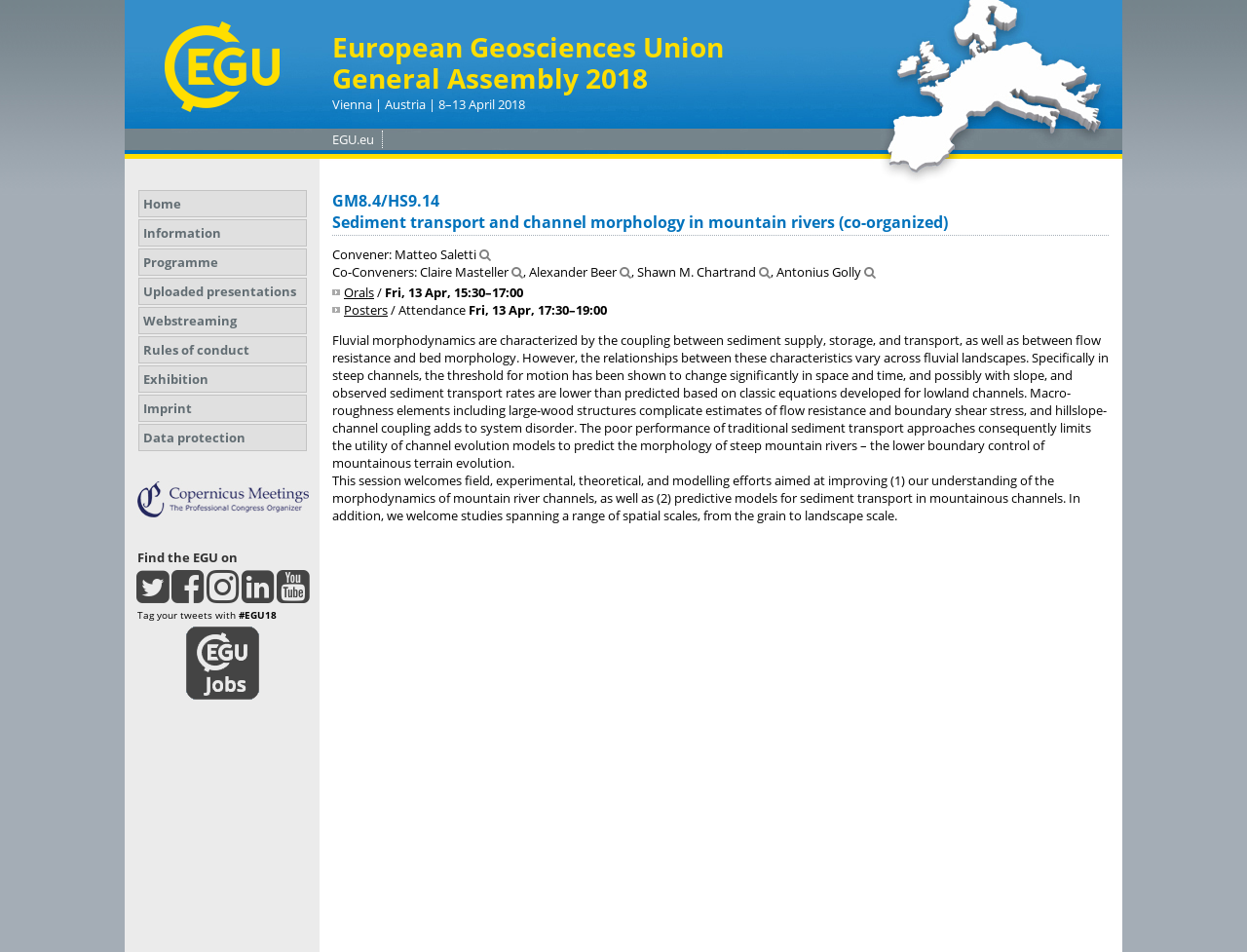Please determine the bounding box coordinates of the element to click on in order to accomplish the following task: "Check the 'Programme' section". Ensure the coordinates are four float numbers ranging from 0 to 1, i.e., [left, top, right, bottom].

[0.111, 0.261, 0.246, 0.29]